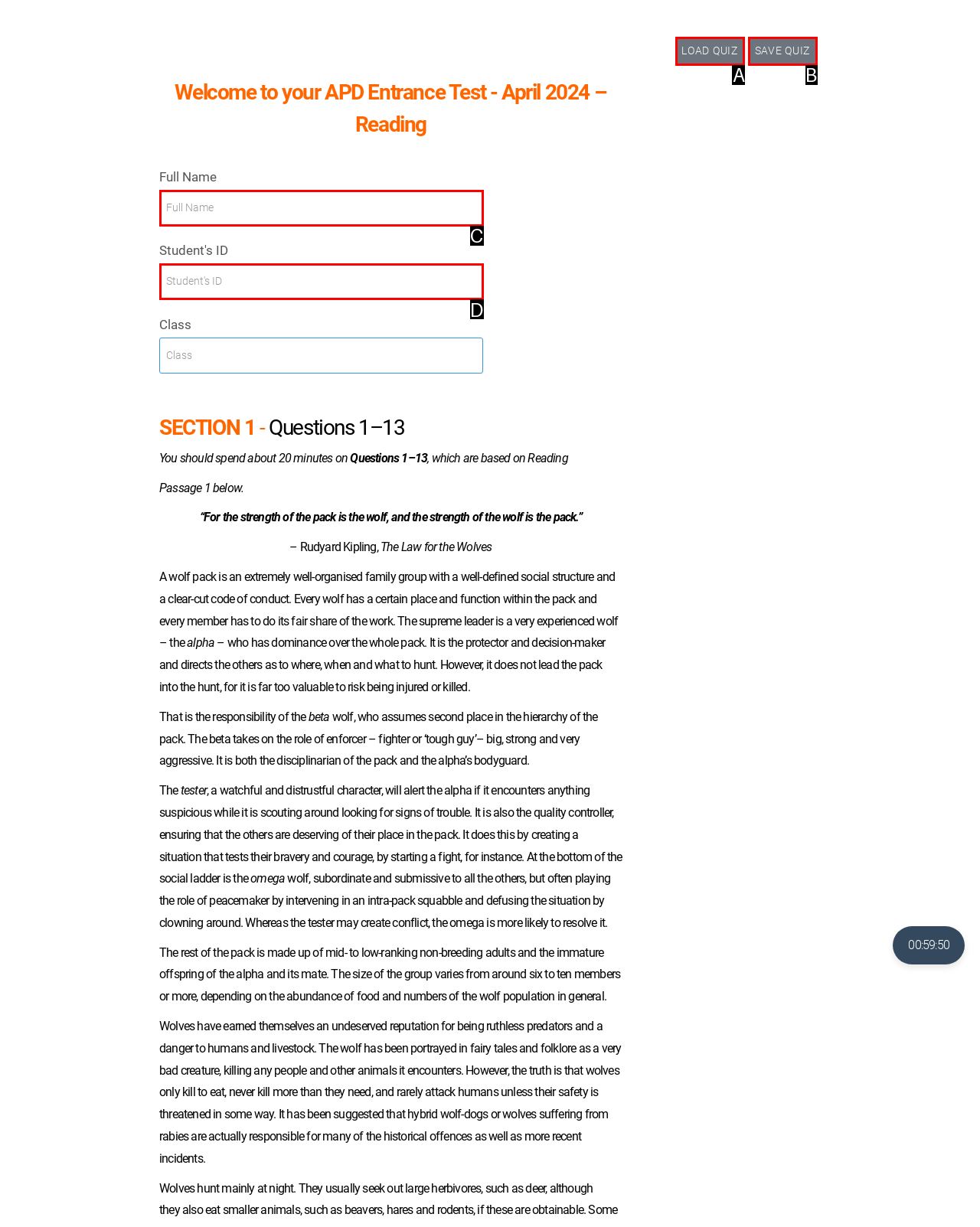Given the description: Save Quiz, select the HTML element that best matches it. Reply with the letter of your chosen option.

B